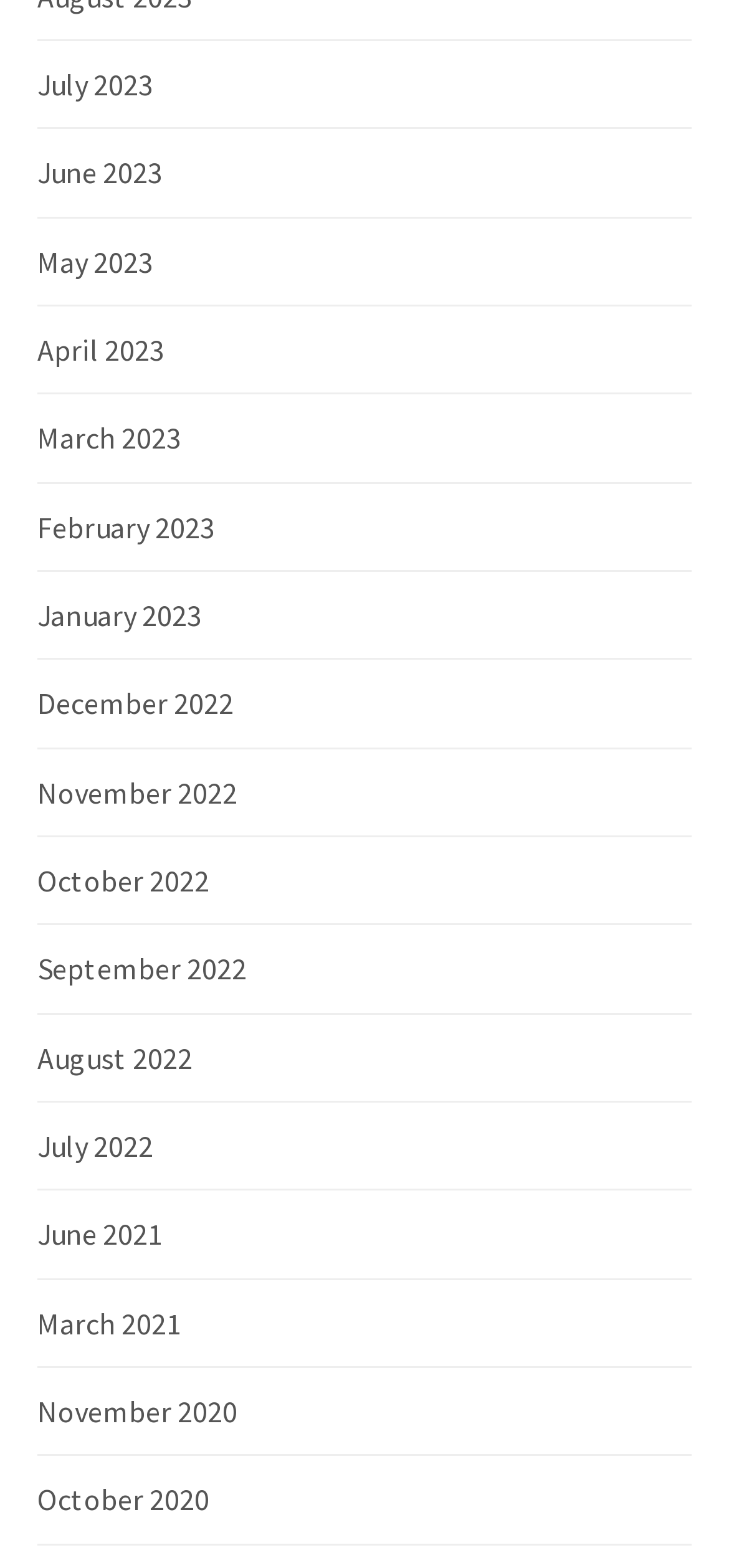Find the bounding box coordinates of the clickable region needed to perform the following instruction: "Check out Content Creation". The coordinates should be provided as four float numbers between 0 and 1, i.e., [left, top, right, bottom].

None